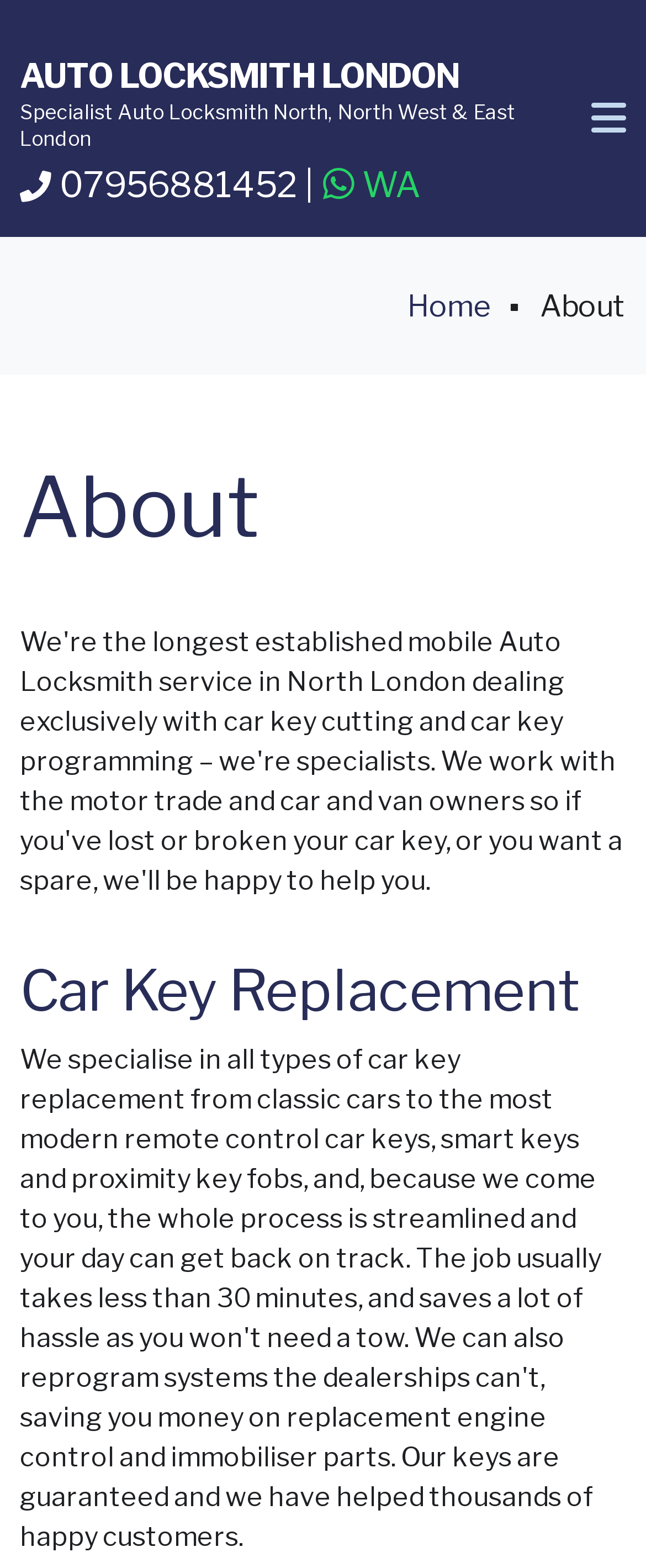What is one of the services offered by the locksmith?
Give a one-word or short phrase answer based on the image.

Car Key Replacement